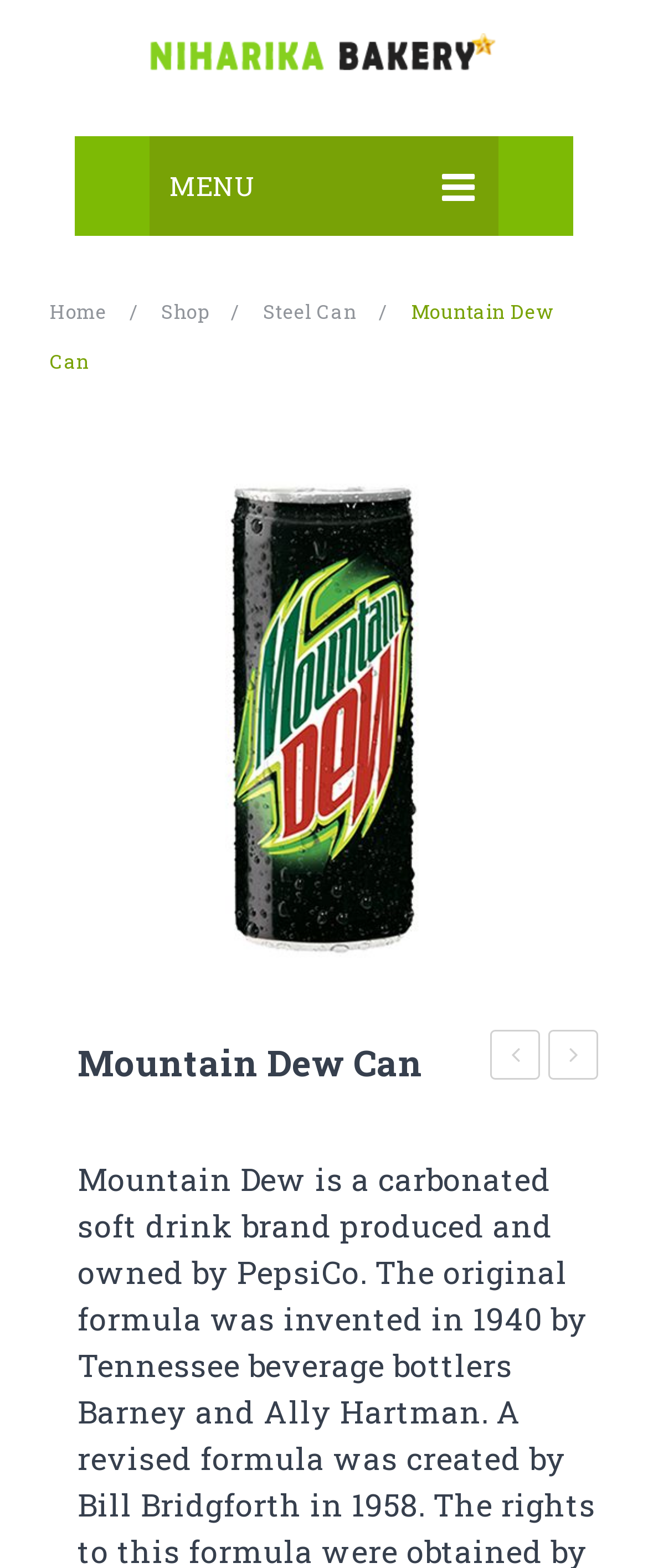Pinpoint the bounding box coordinates of the element you need to click to execute the following instruction: "Click on Steel Can". The bounding box should be represented by four float numbers between 0 and 1, in the format [left, top, right, bottom].

[0.406, 0.184, 0.55, 0.215]